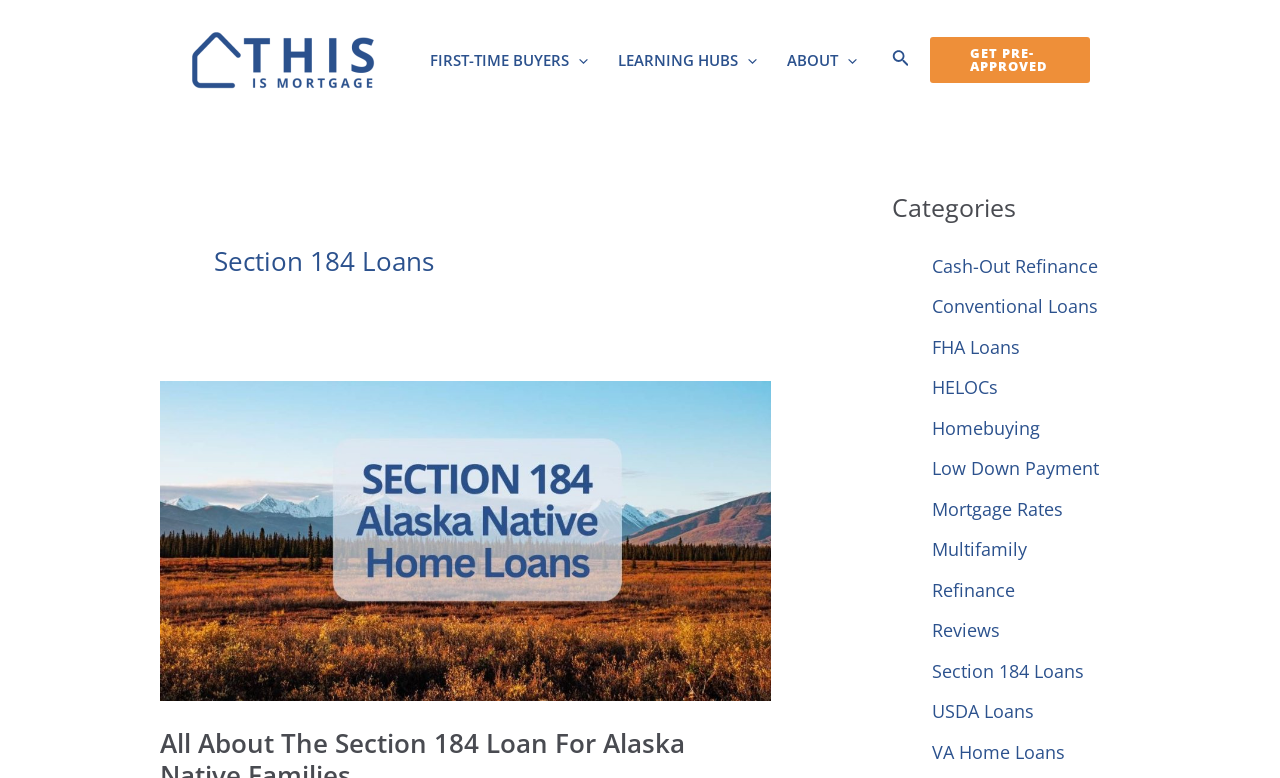What is the text of the first link in the 'Categories' section?
Based on the image, answer the question with a single word or brief phrase.

Cash-Out Refinance